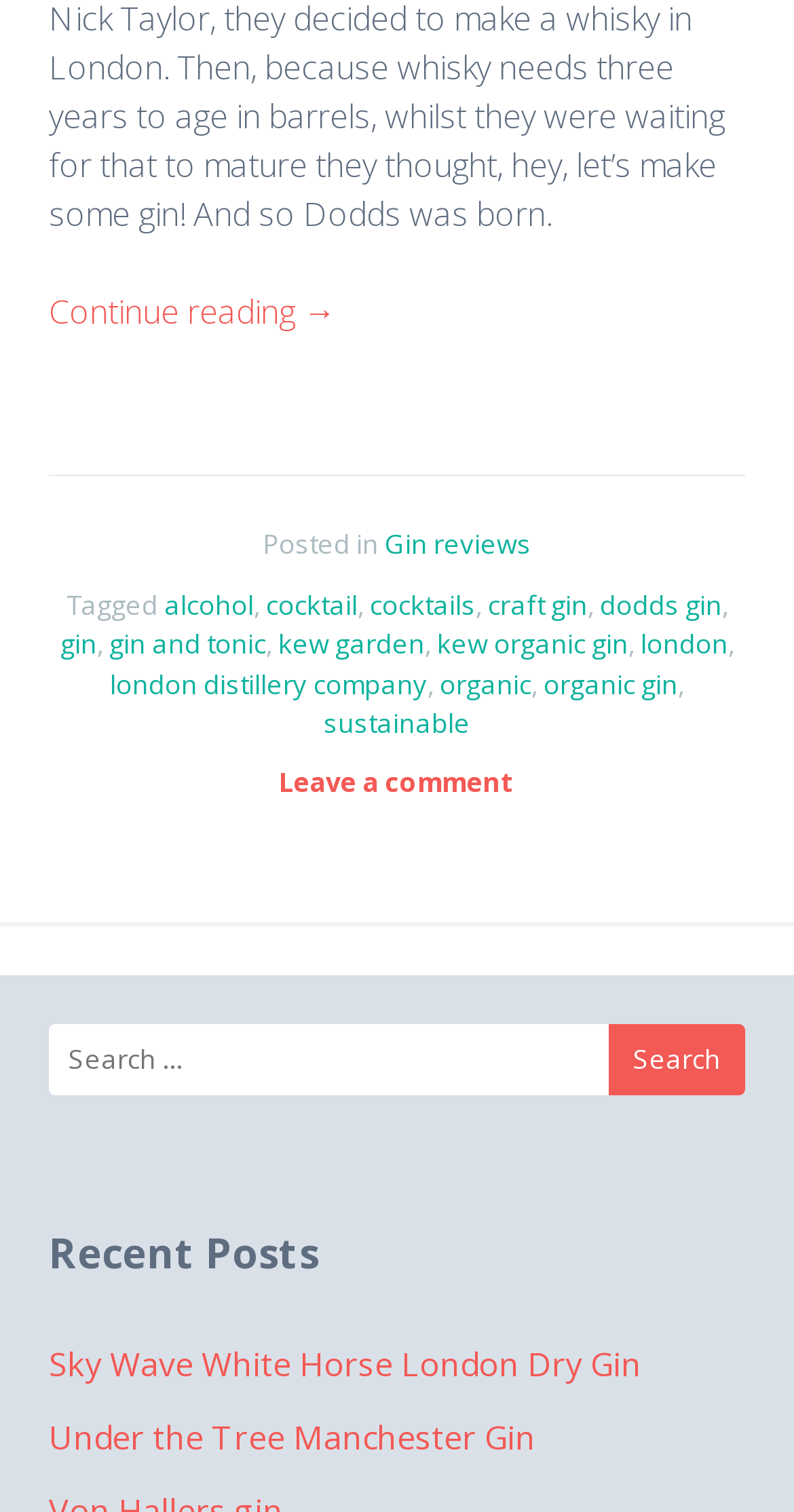Please specify the bounding box coordinates for the clickable region that will help you carry out the instruction: "Click on 'Leave a comment'".

[0.351, 0.505, 0.649, 0.53]